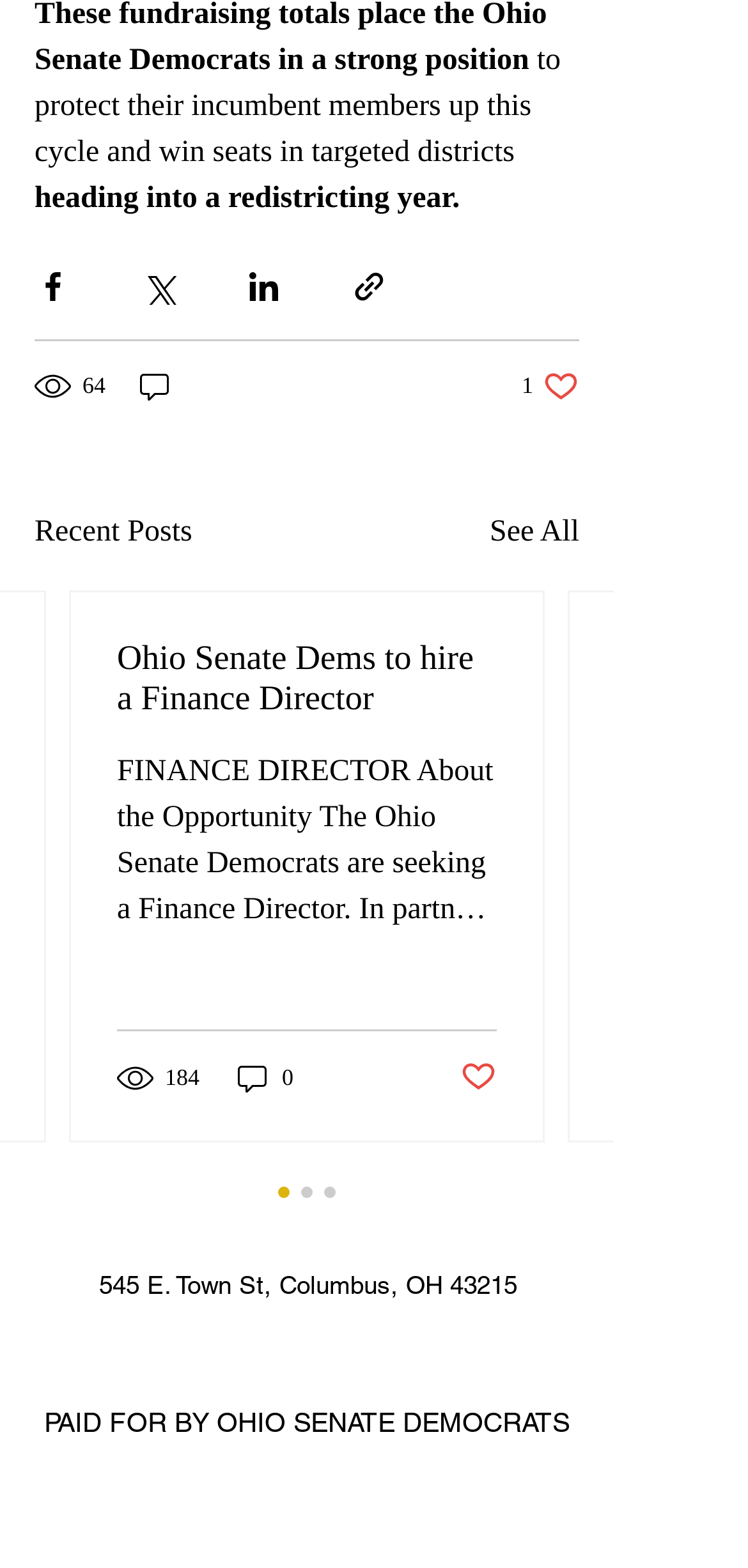Respond with a single word or phrase to the following question:
How many views does the 'Ohio Senate Dems to hire a Finance Director' post have?

184 views